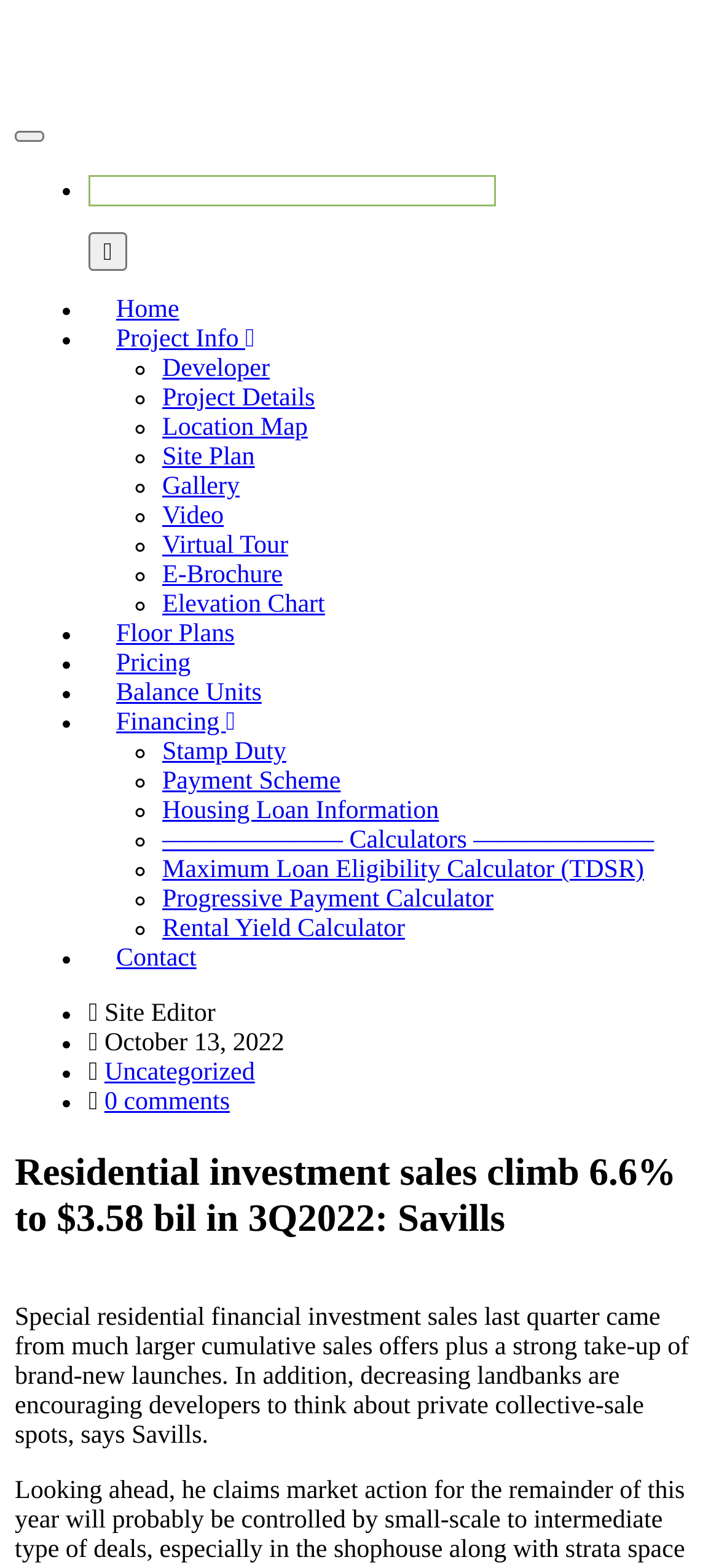Please provide a brief answer to the question using only one word or phrase: 
What is the purpose of the 'BOOK SHOWFLAT APPOINTMENT' link?

To book a showflat appointment